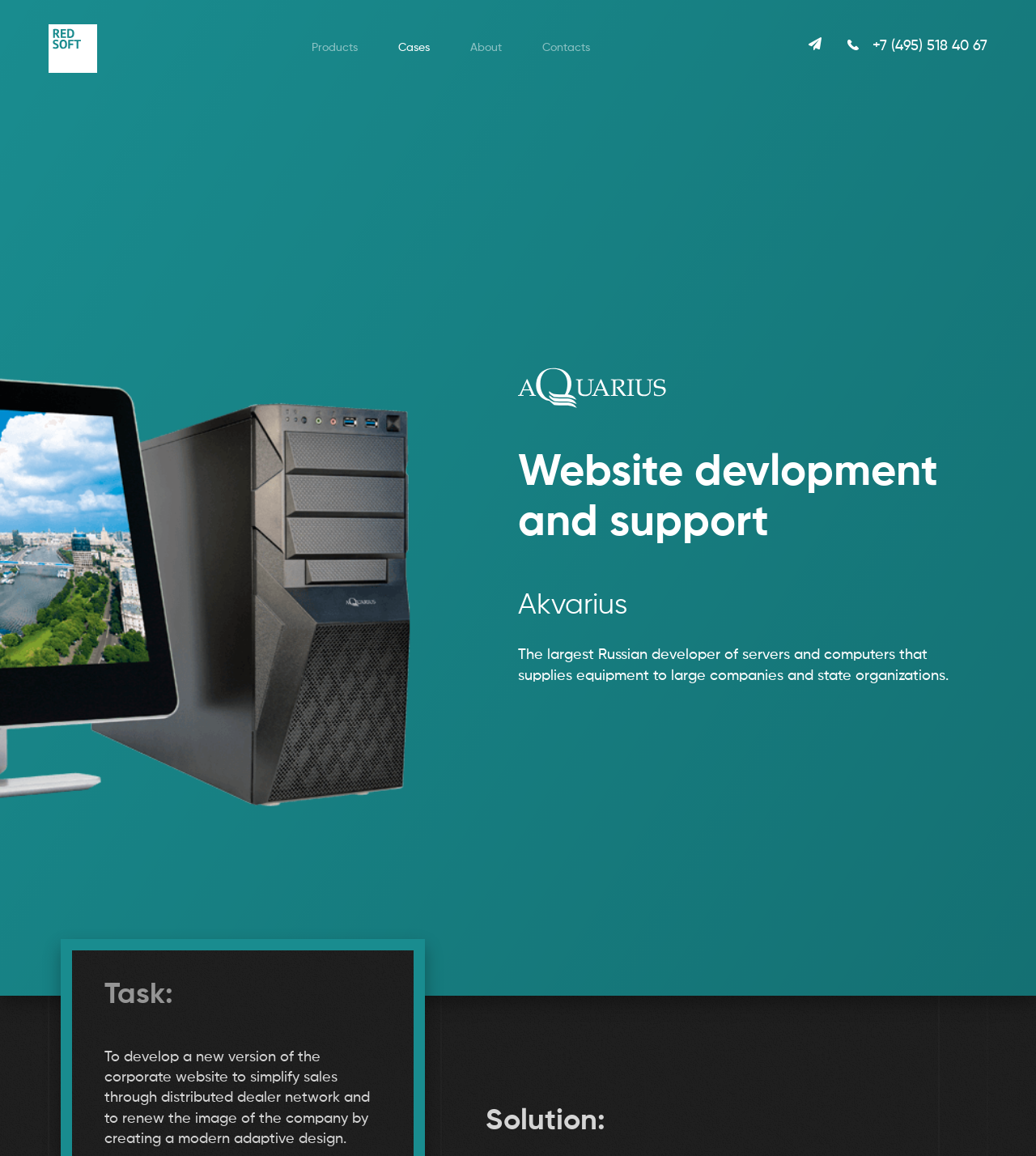Given the element description, predict the bounding box coordinates in the format (top-left x, top-left y, bottom-right x, bottom-right y). Make sure all values are between 0 and 1. Here is the element description: Cases

[0.384, 0.036, 0.415, 0.046]